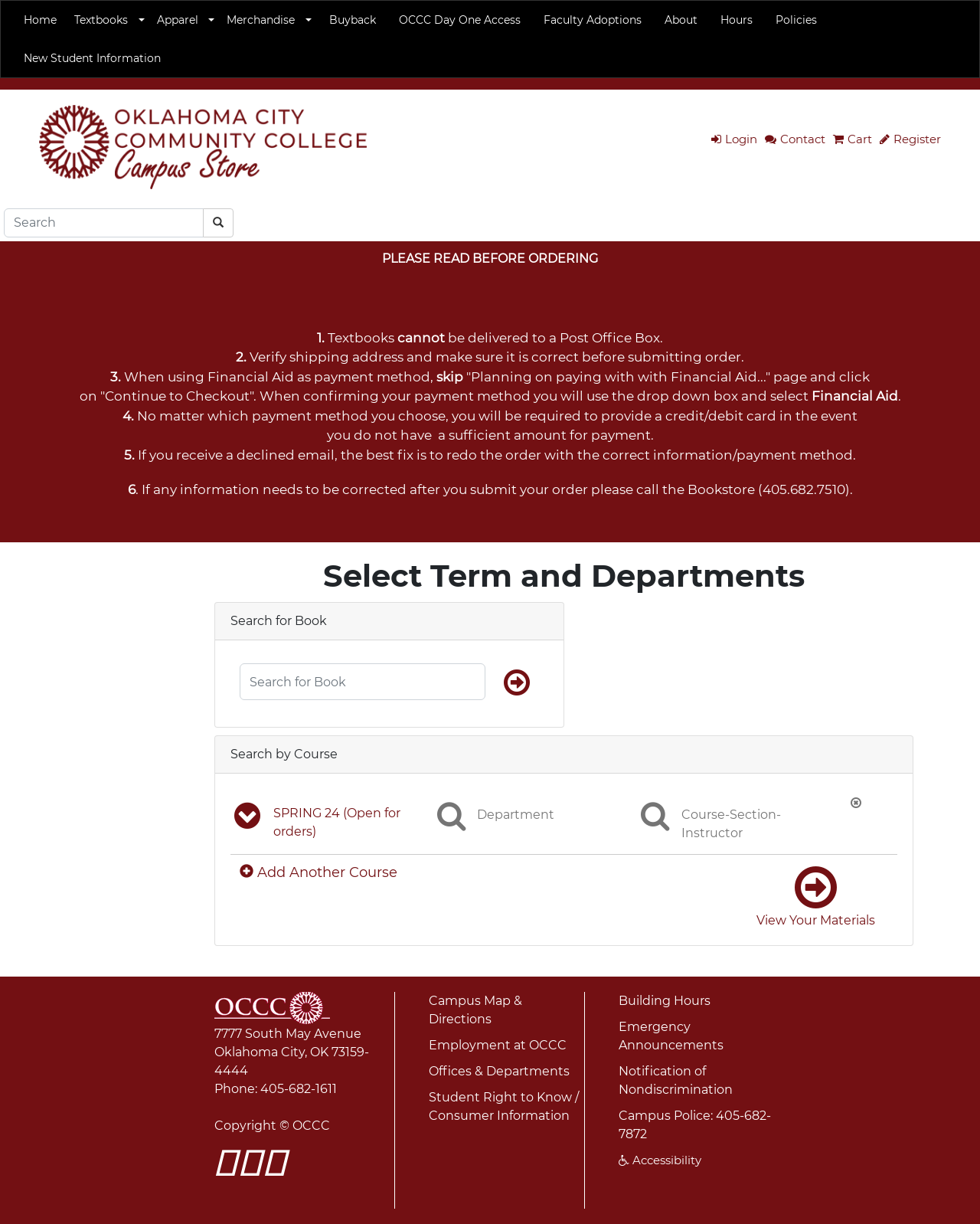Please identify the bounding box coordinates of the clickable area that will fulfill the following instruction: "Search". The coordinates should be in the format of four float numbers between 0 and 1, i.e., [left, top, right, bottom].

None